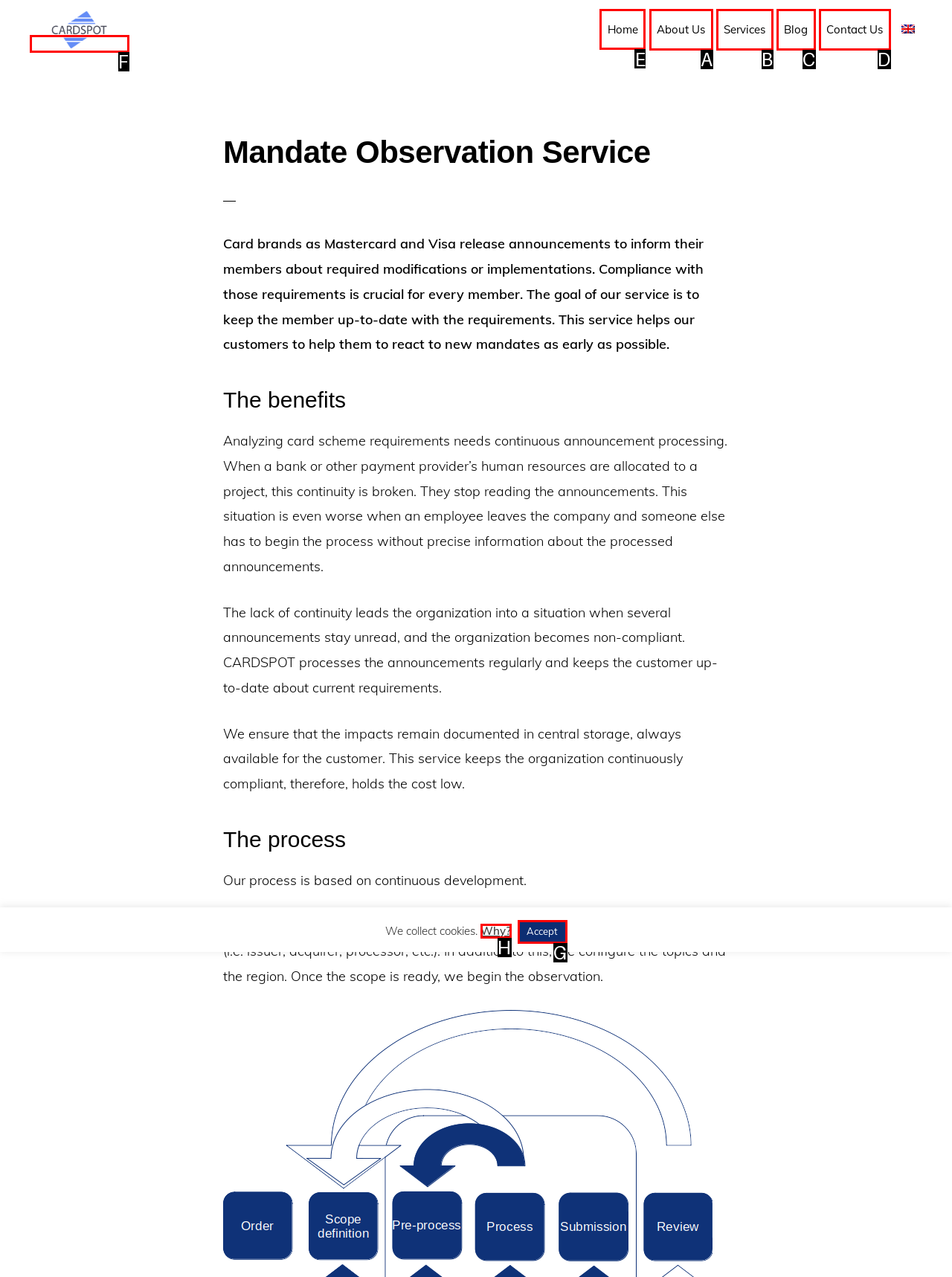Which option should be clicked to complete this task: Go to Home page
Reply with the letter of the correct choice from the given choices.

E